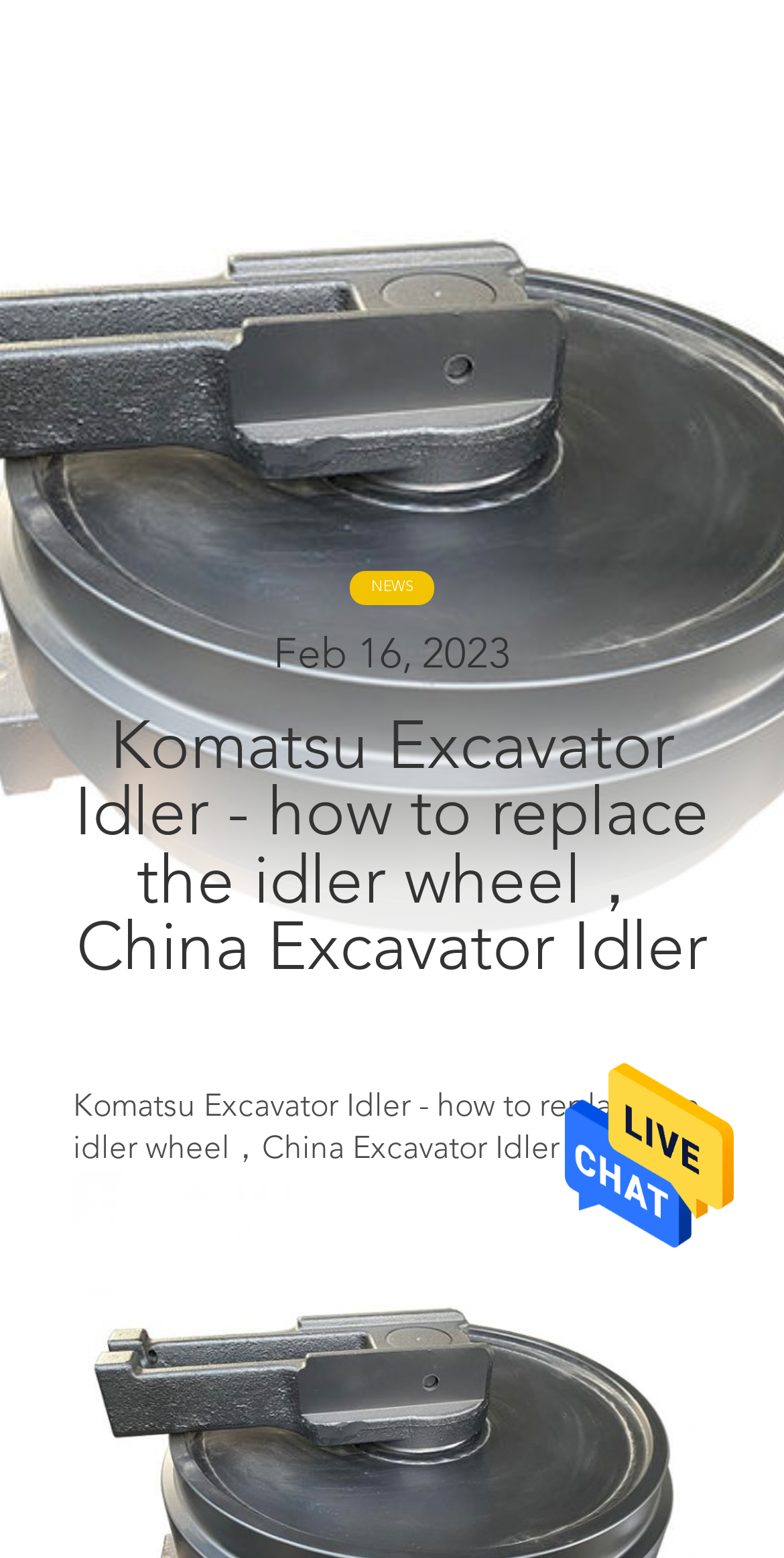Extract the primary header of the webpage and generate its text.

Komatsu Excavator Idler - how to replace the idler wheel，China Excavator Idler